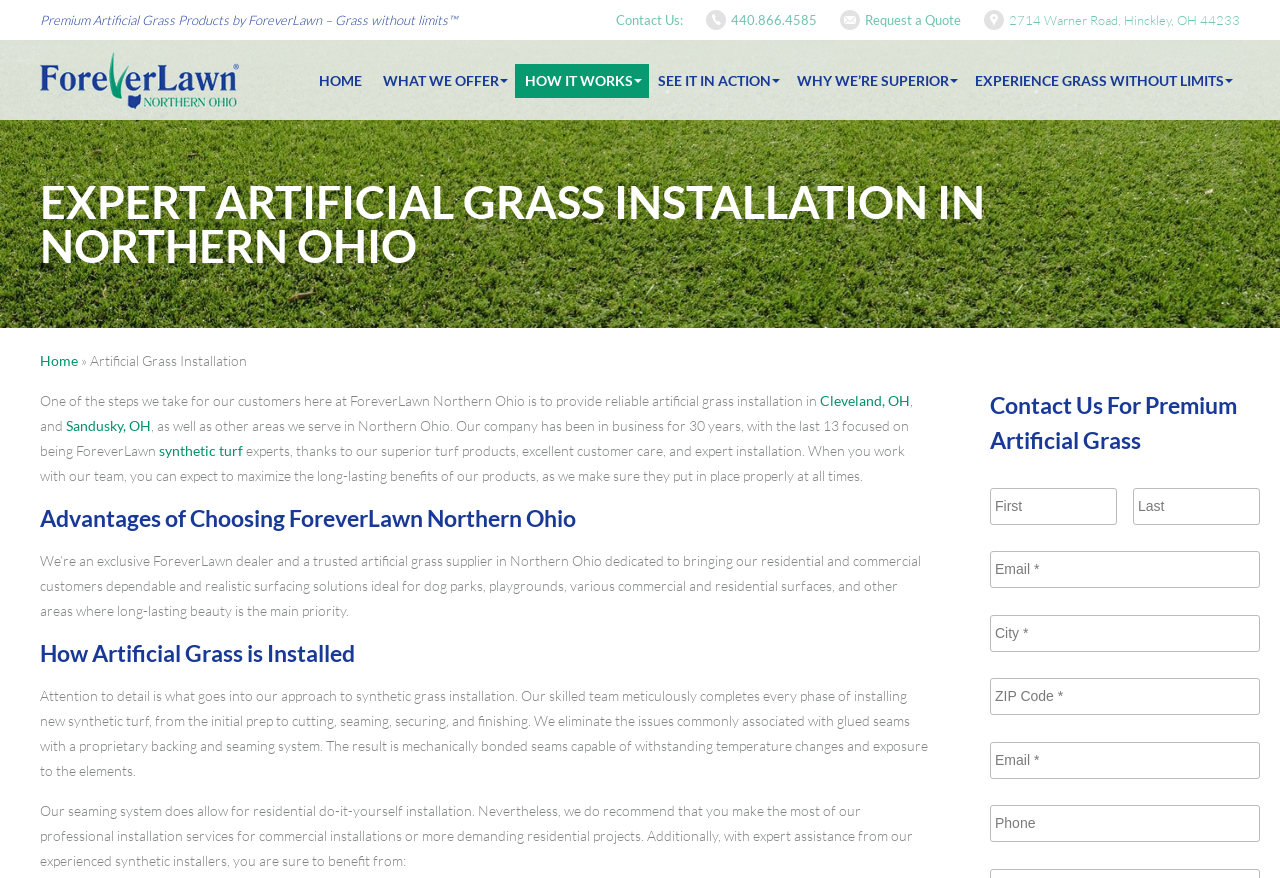Please find and generate the text of the main heading on the webpage.

EXPERT ARTIFICIAL GRASS INSTALLATION IN NORTHERN OHIO